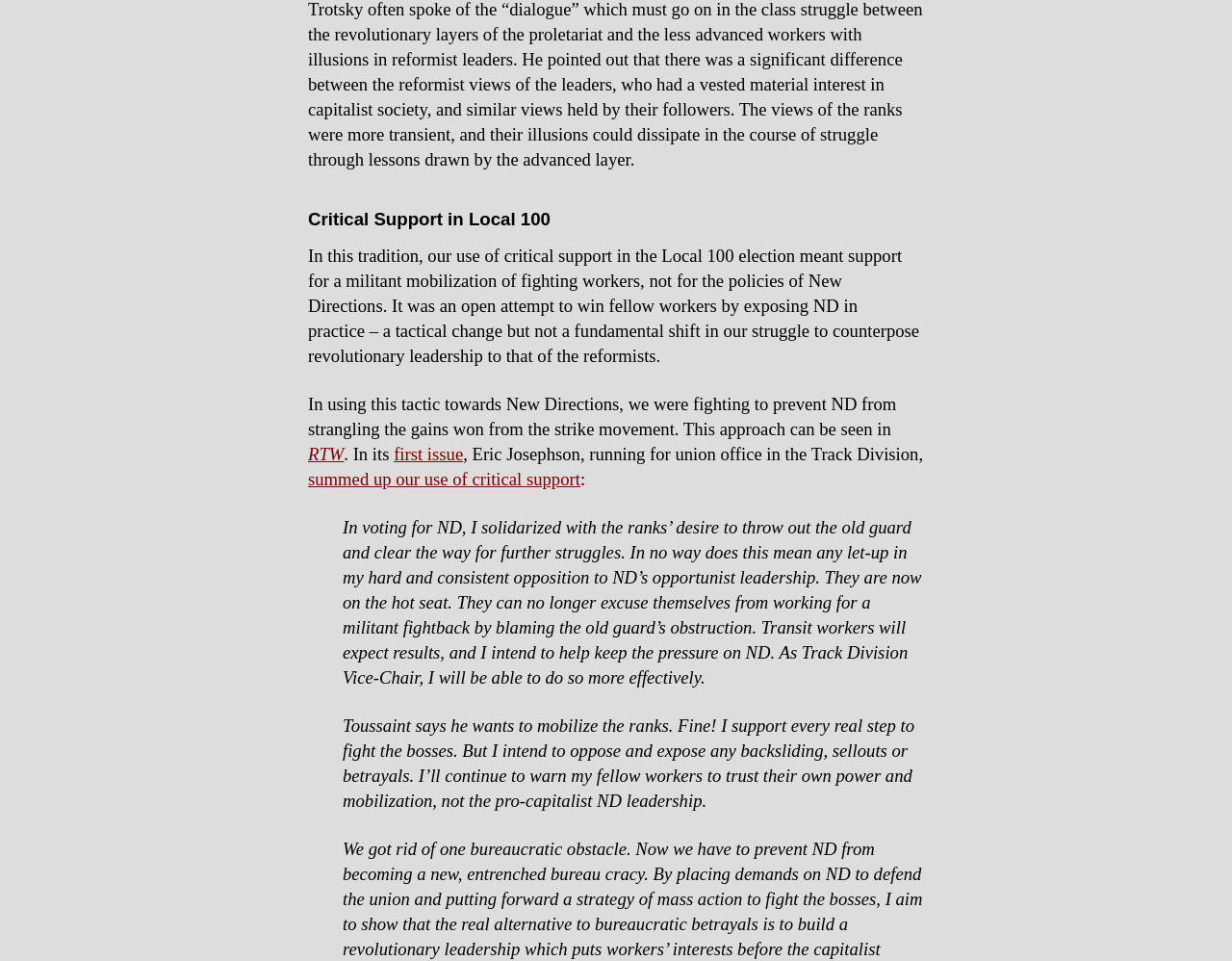Utilize the details in the image to thoroughly answer the following question: What is the author's stance on ND's leadership?

The author is opposed to ND's leadership, as mentioned in the article 'I solidarized with the ranks’ desire to throw out the old guard and clear the way for further struggles. In no way does this mean any let-up in my hard and consistent opposition to ND’s opportunist leadership'.